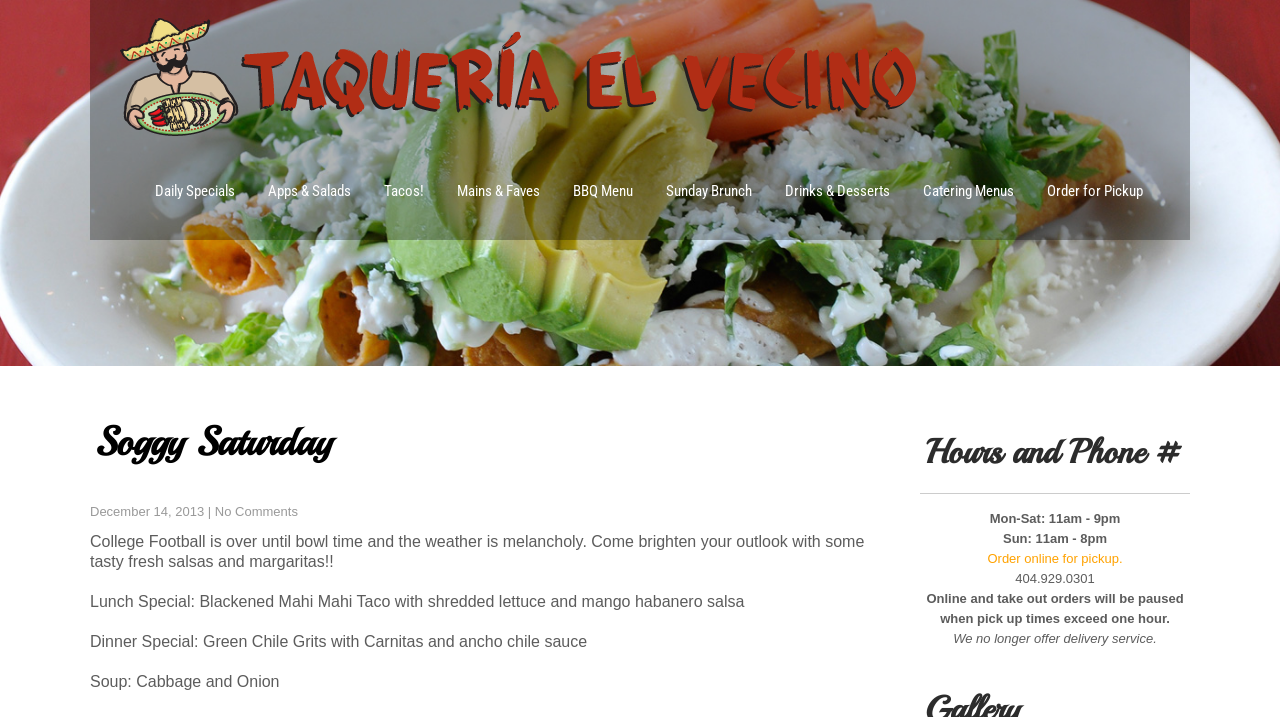Select the bounding box coordinates of the element I need to click to carry out the following instruction: "Check Hours and Phone Number".

[0.719, 0.588, 0.93, 0.689]